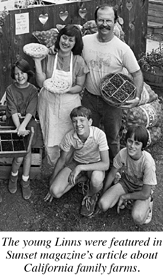Provide an in-depth description of the image.

This nostalgic black-and-white photograph captures the Linn family, who were featured in an article by Sunset magazine highlighting California family farms. The image showcases a smiling John and Renee Linn, surrounded by their three young children, each radiating joy and togetherness in their farming environment. Mrs. Linn, wearing an apron, holds up a pie, symbolizing their commitment to farm-fresh produce and homemade goods. The children, playful and spirited, are positioned at their parents' feet, with one boy holding a similar pie, while the others display a sense of pride in their family farming legacy. The backdrop features rustic farm elements, hinting at the hands-on life the Linn family has embraced since settling in Cambria in the 1970s. This photo reflects the essence of their journey towards building a successful farm and a cherished community, encapsulating the heart of their story in the agricultural landscape of California.